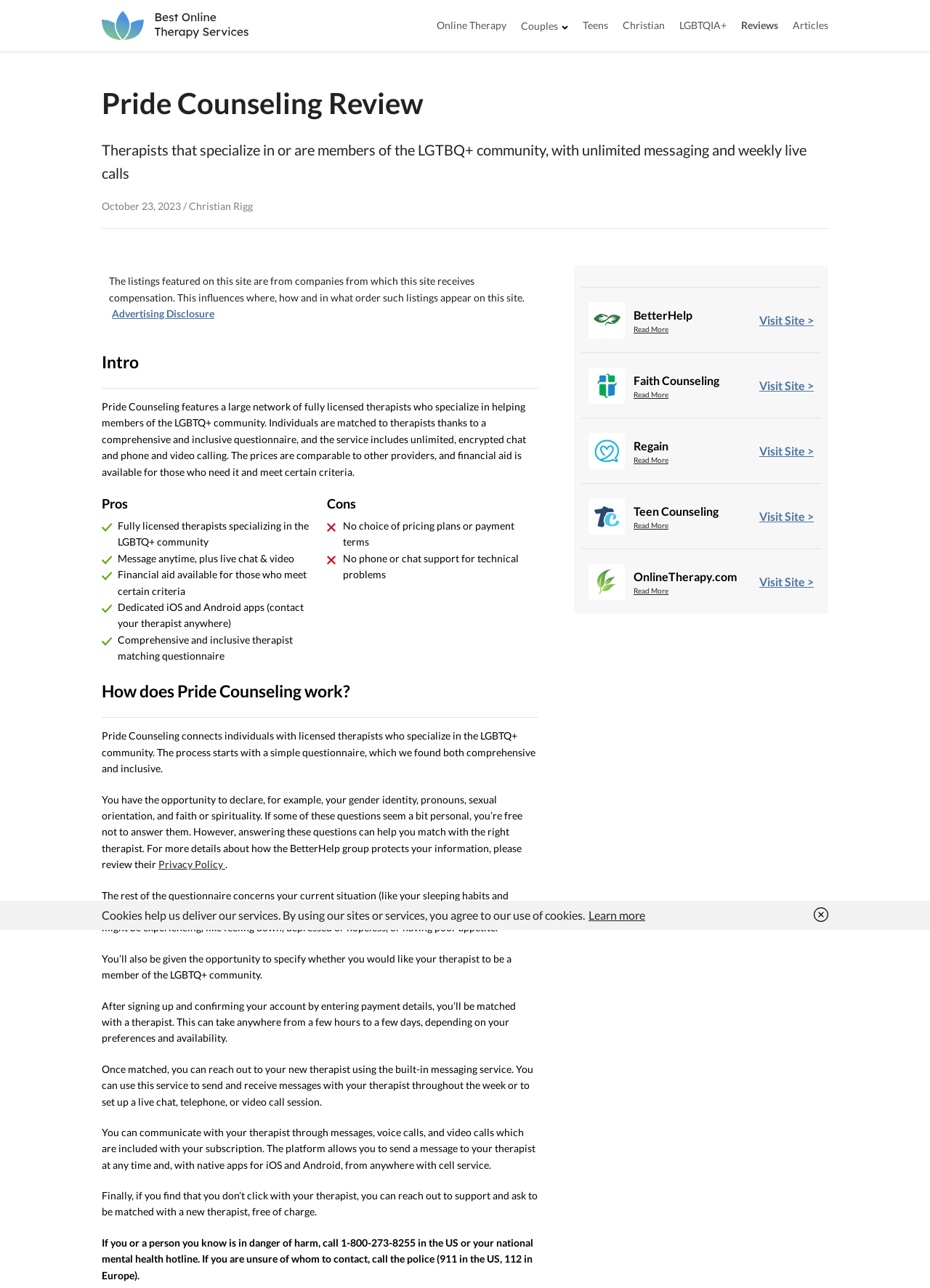What type of therapists does Pride Counseling feature?
Deliver a detailed and extensive answer to the question.

According to the webpage, Pride Counseling features a large network of fully licensed therapists who specialize in helping members of the LGBTQ+ community.